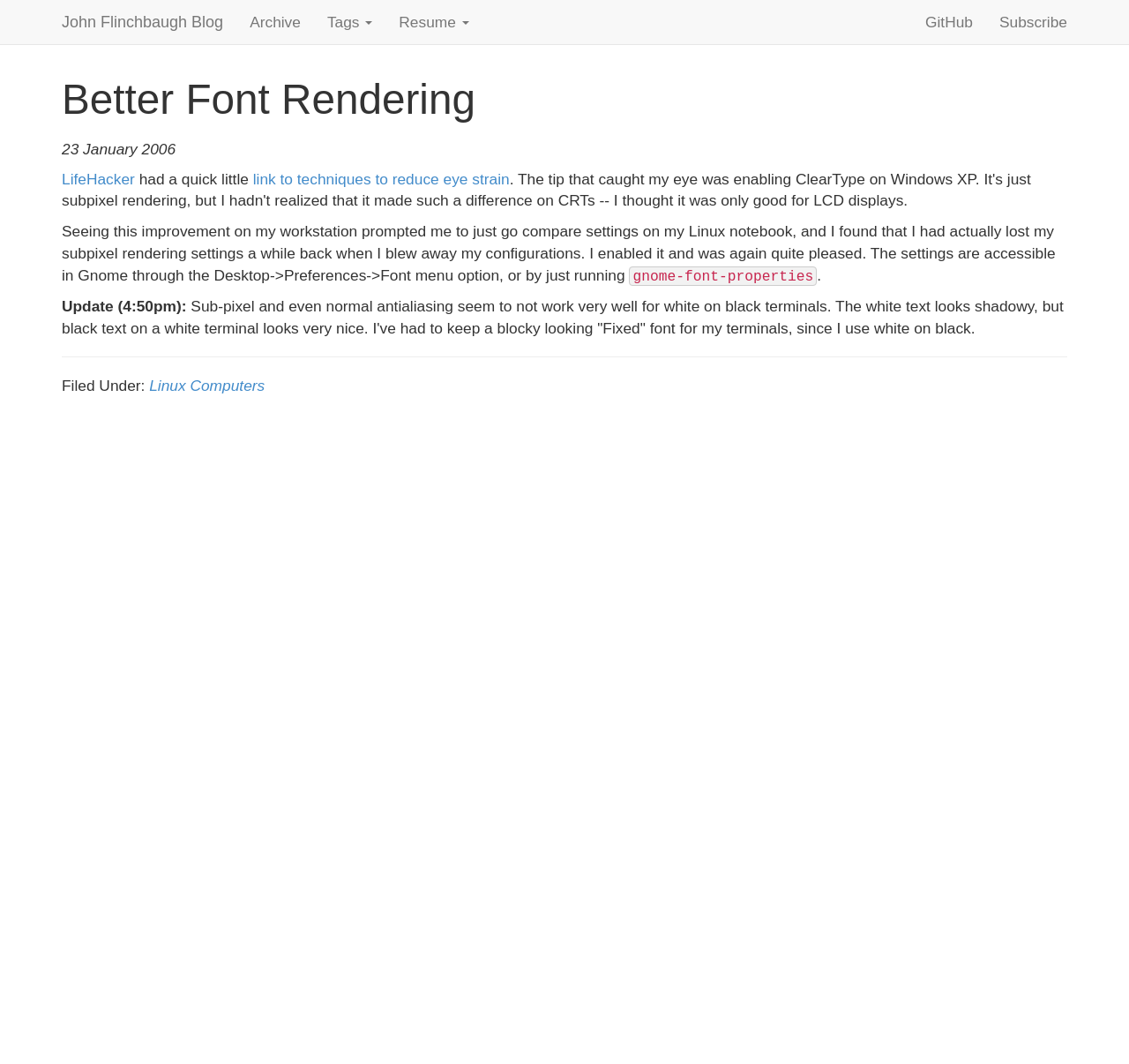Please give a one-word or short phrase response to the following question: 
What is the topic of the blog post?

Better Font Rendering